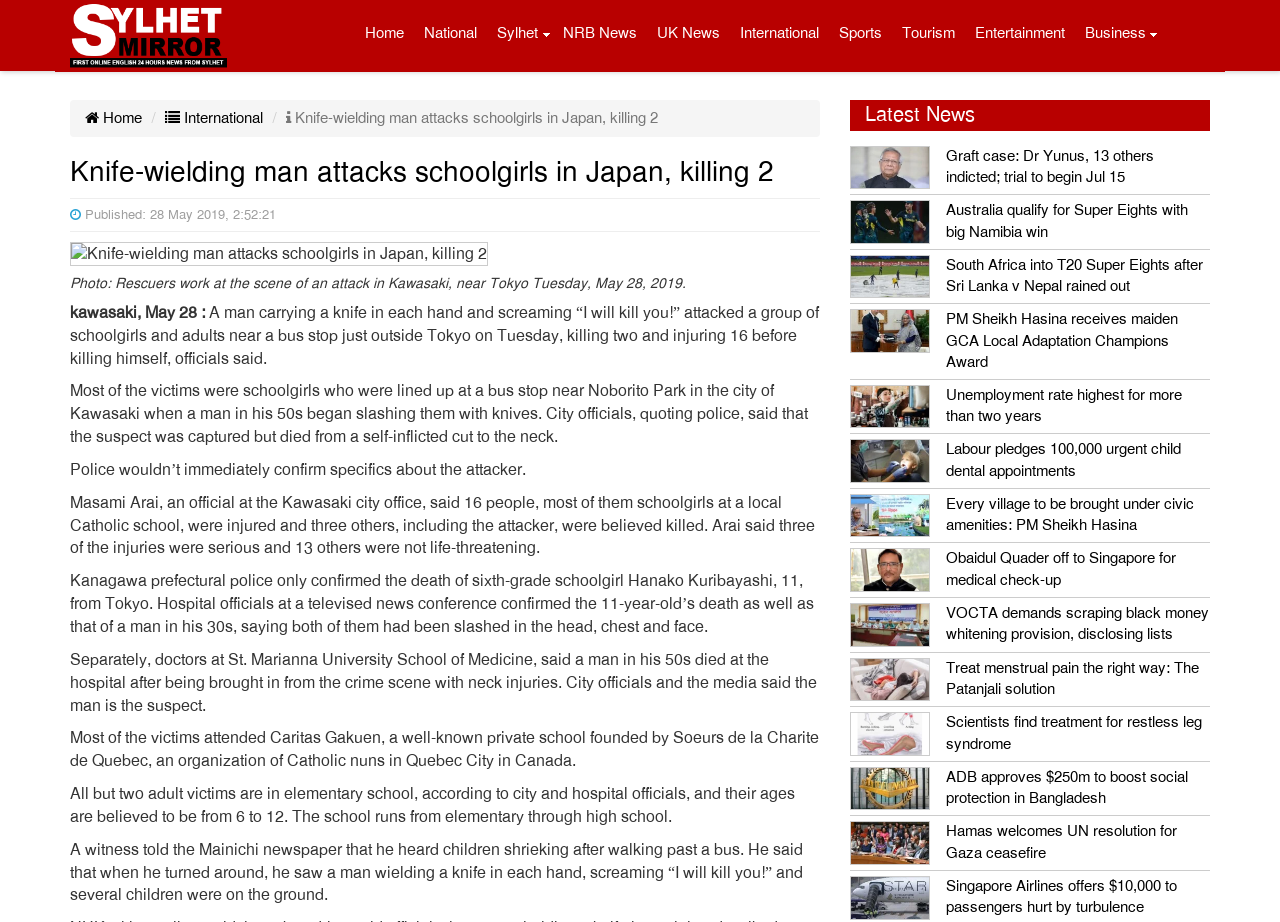Please provide the bounding box coordinates for the UI element as described: "UK News". The coordinates must be four floats between 0 and 1, represented as [left, top, right, bottom].

[0.505, 0.0, 0.57, 0.076]